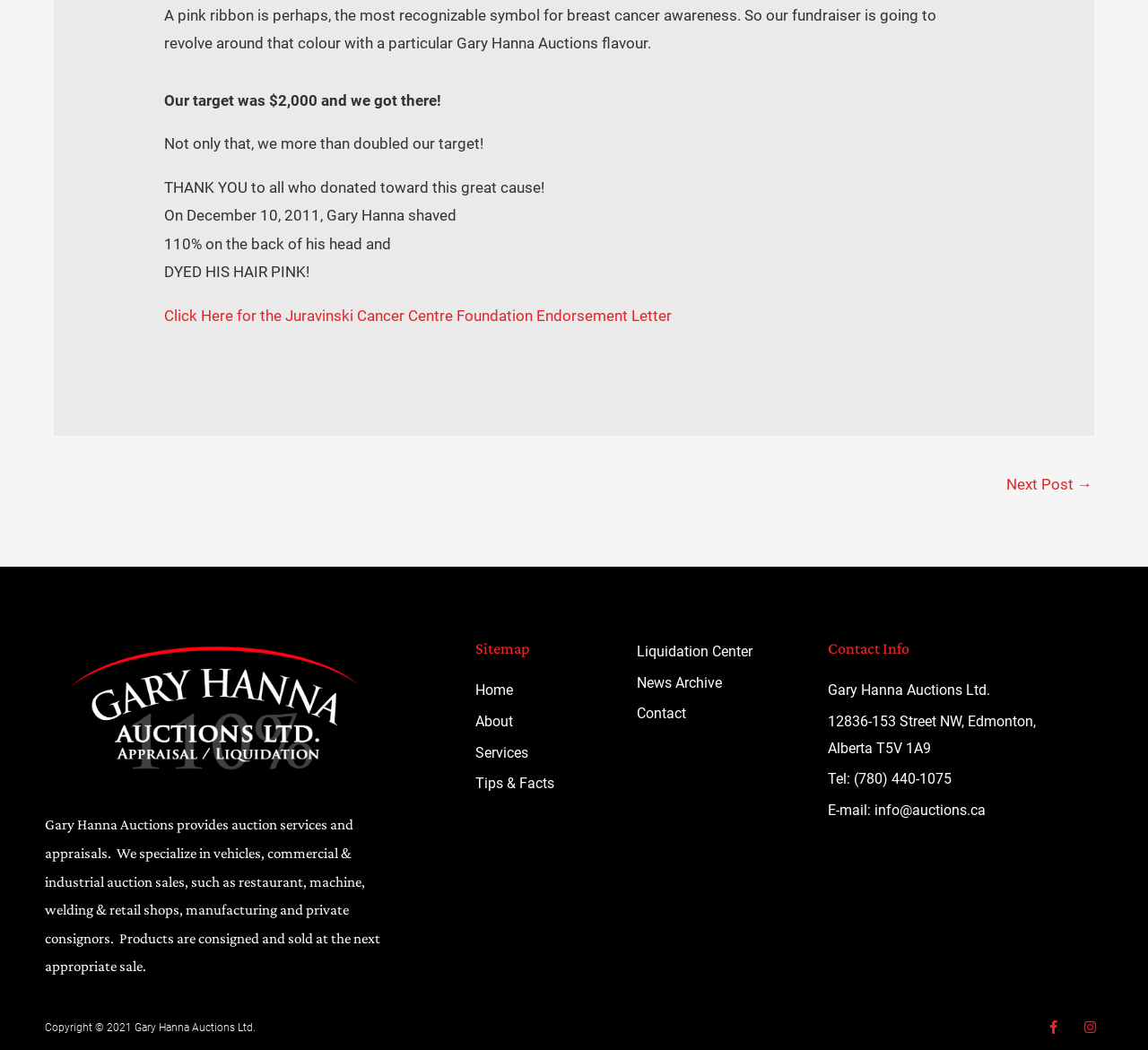Please find the bounding box coordinates of the clickable region needed to complete the following instruction: "Click the link to view the Juravinski Cancer Centre Foundation Endorsement Letter". The bounding box coordinates must consist of four float numbers between 0 and 1, i.e., [left, top, right, bottom].

[0.143, 0.292, 0.585, 0.309]